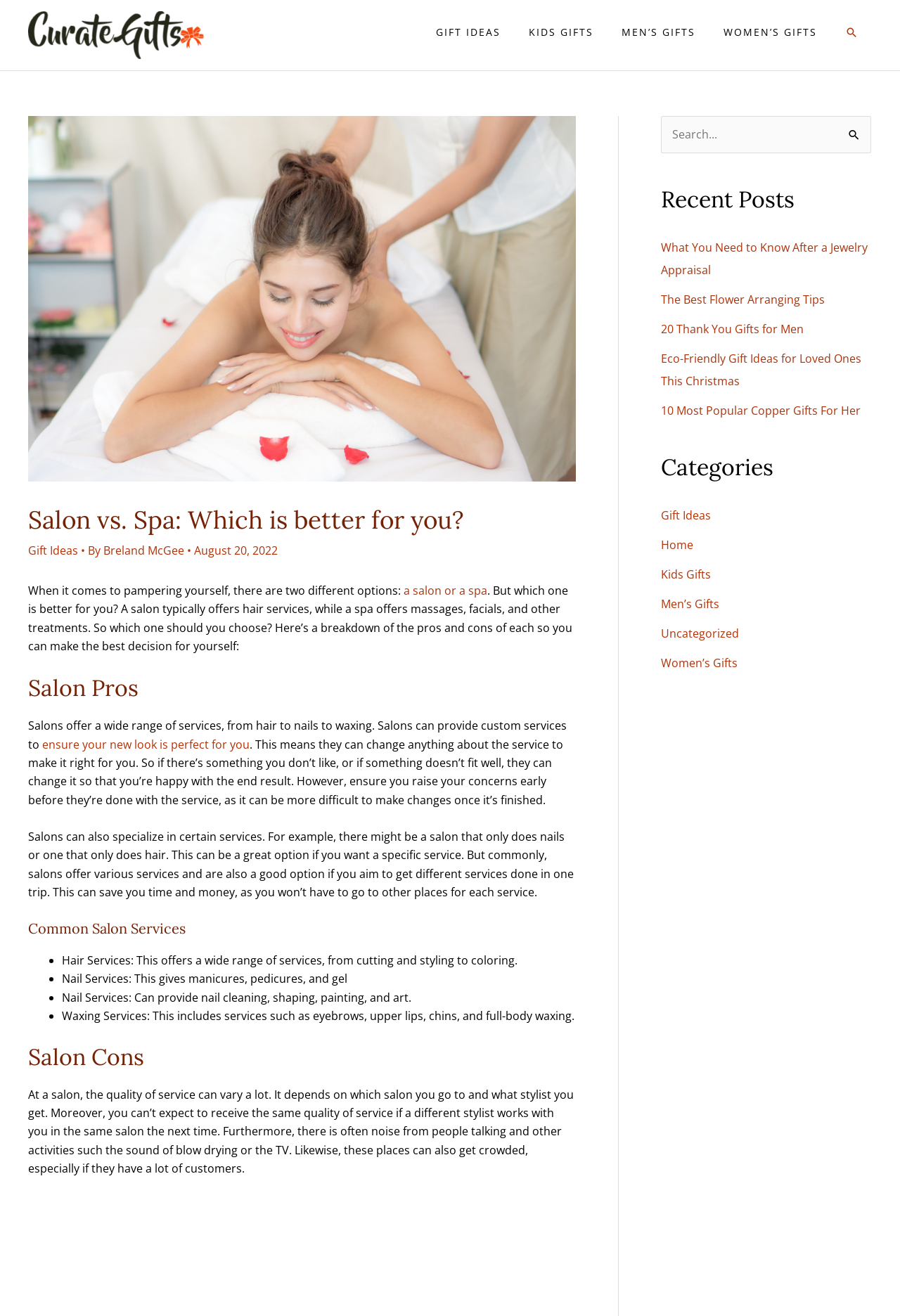Find the bounding box coordinates of the area that needs to be clicked in order to achieve the following instruction: "Read the article 'What You Need to Know After a Jewelry Appraisal'". The coordinates should be specified as four float numbers between 0 and 1, i.e., [left, top, right, bottom].

[0.734, 0.182, 0.964, 0.211]